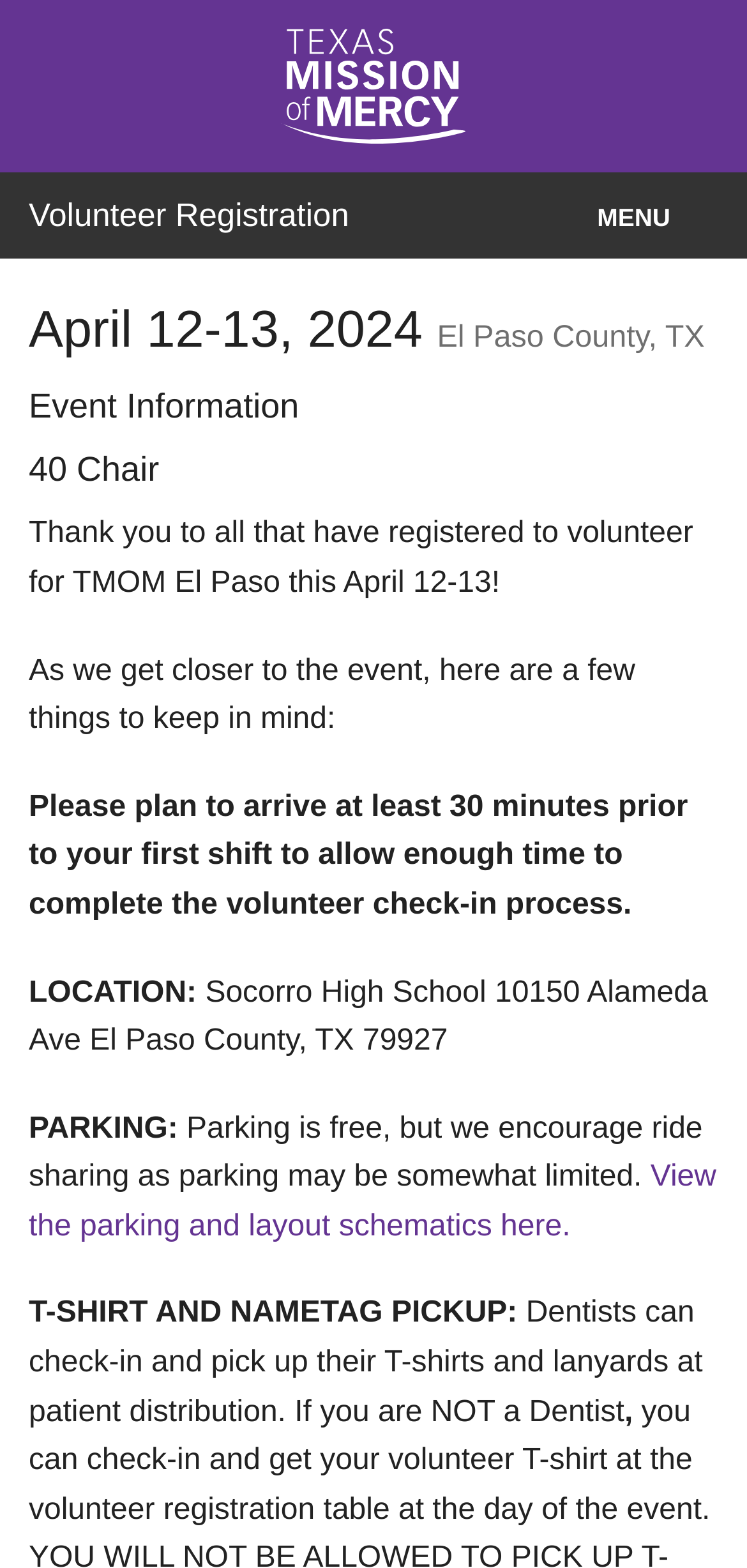From the image, can you give a detailed response to the question below:
What is the location of the event?

I found the answer by looking at the 'LOCATION:' section on the webpage, which states 'Socorro High School 10150 Alameda Ave El Paso County, TX 79927'.